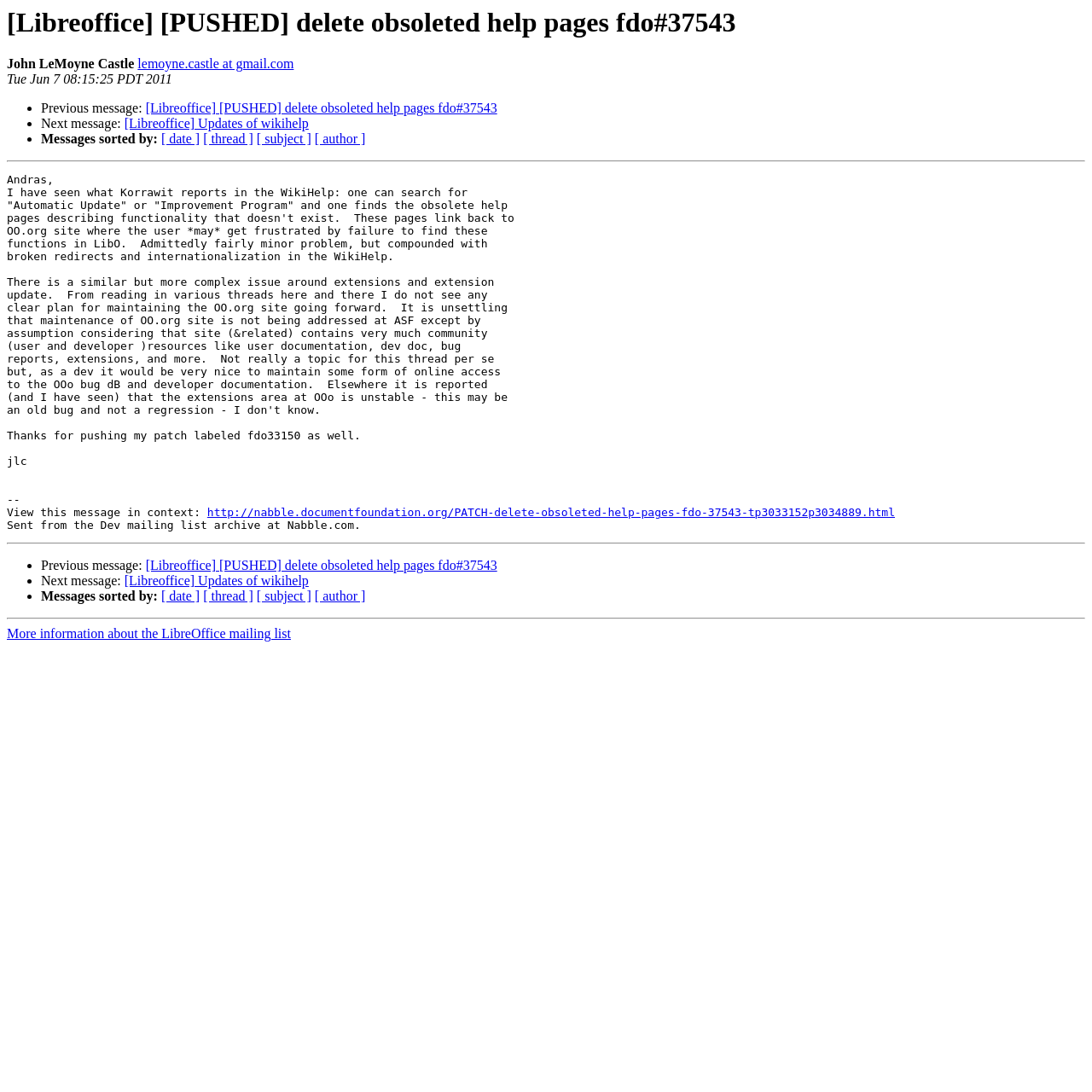Generate a thorough caption detailing the webpage content.

This webpage appears to be an archived email thread from the LibreOffice mailing list. At the top, there is a heading with the title "[Libreoffice] [PUSHED] delete obsoleted help pages fdo#37543" and a focused element. Below the heading, there is a section with the sender's information, including their name "John LeMoyne Castle" and email address "lemoyne.castle at gmail.com", along with the date and time the email was sent.

Following the sender's information, there is a list of links to navigate through the email thread, including "Previous message", "Next message", and options to sort messages by date, thread, subject, or author. This list is repeated twice on the page, with the second instance located near the bottom.

The main content of the page is a lengthy email message from the sender, discussing issues with the WikiHelp and OO.org sites, including broken redirects, internationalization problems, and the need for maintenance and online access to resources like bug reports and developer documentation. The email also mentions a patch labeled fdo33150 and thanks the recipient for pushing it.

At the bottom of the page, there are several links, including one to view the message in context and another to access more information about the LibreOffice mailing list. The page is divided into sections by horizontal separators, making it easier to read and navigate.